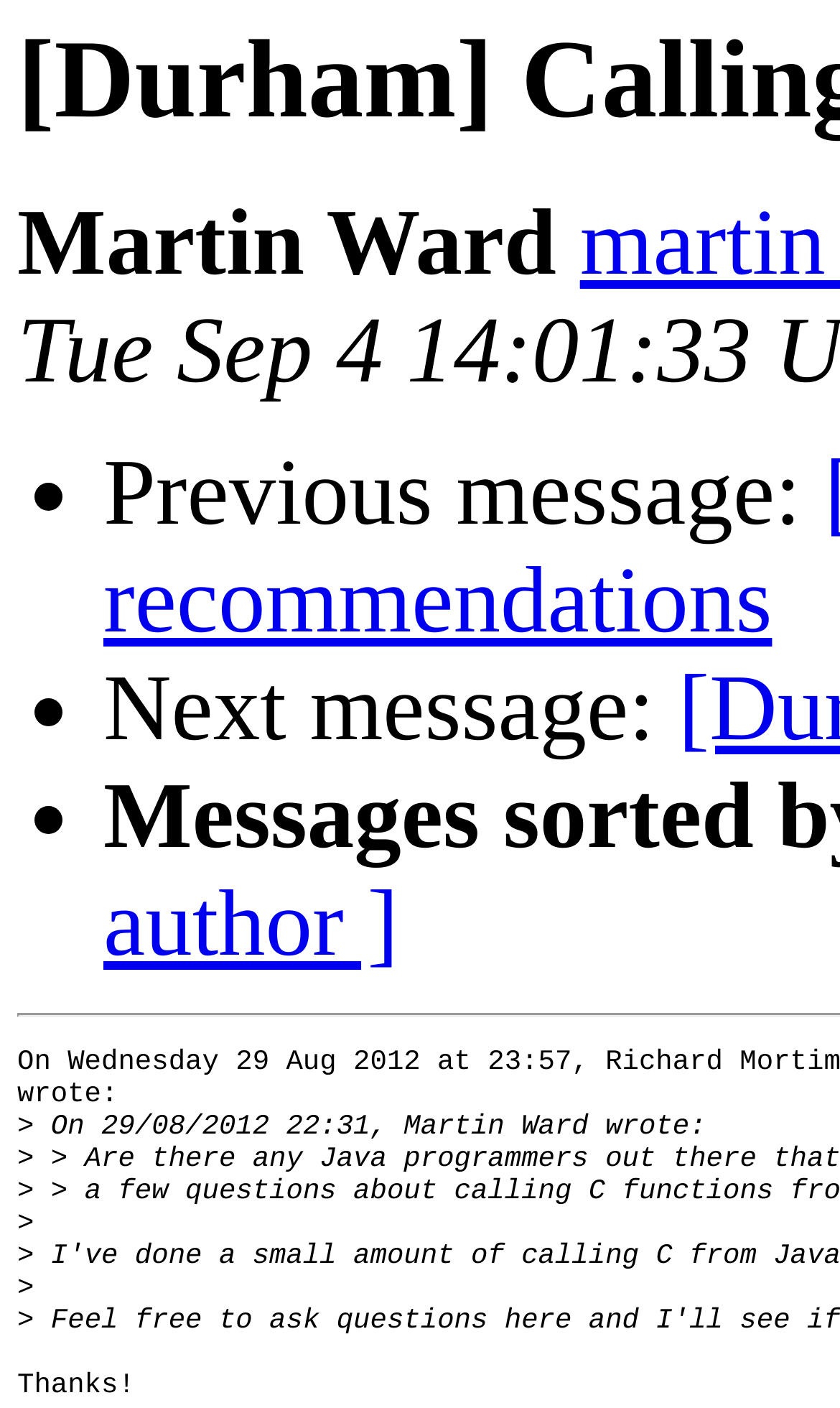How many list markers are there?
Answer with a single word or short phrase according to what you see in the image.

3